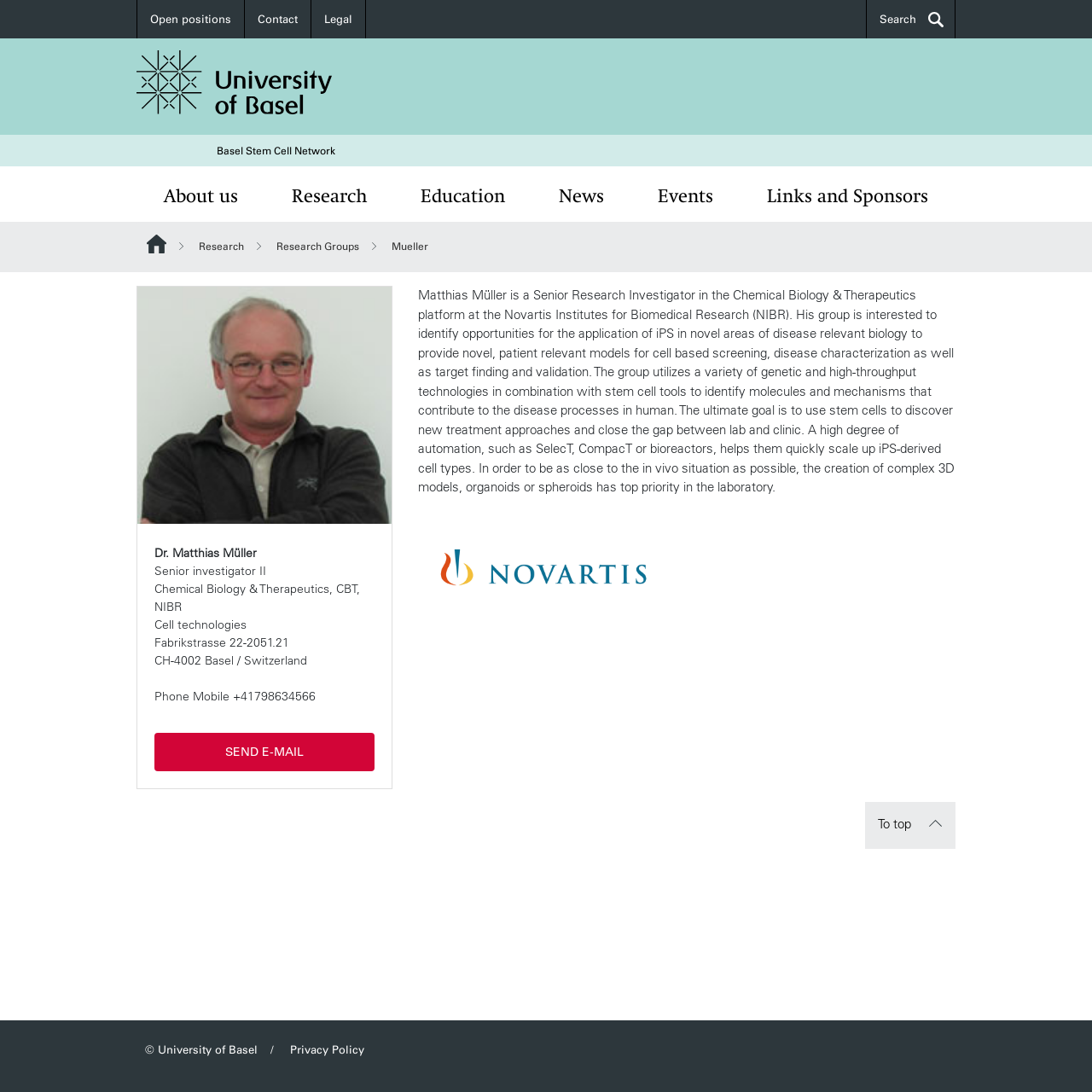Describe every aspect of the webpage comprehensively.

The webpage is about Dr. Matthias Müller, a Senior Research Investigator at the Novartis Institutes for Biomedical Research (NIBR). At the top, there are several links, including "Open positions", "Contact", "Legal", and a search button. Below these links, there is a logo of the University of Basel and a link to the university's website.

On the left side, there is a navigation menu with links to "About us", "Research", "Education", "News", "Events", and "Links and Sponsors". Below this menu, there is a breadcrumb navigation showing the current location within the website.

The main content of the page is about Dr. Müller, with a photo of him on the left side. There is a brief introduction to his research group, which focuses on identifying opportunities for the application of induced pluripotent stem cells (iPS) in novel areas of disease-relevant biology. The text describes the group's goals and methods, including the use of genetic and high-throughput technologies, stem cell tools, and automation.

On the right side of the page, there is a link to Novartis, with a logo of the company. Below this link, there is a non-descriptive text element.

At the bottom of the page, there is a link to the top of the page and a footer section with links to the University of Basel and its privacy policy.